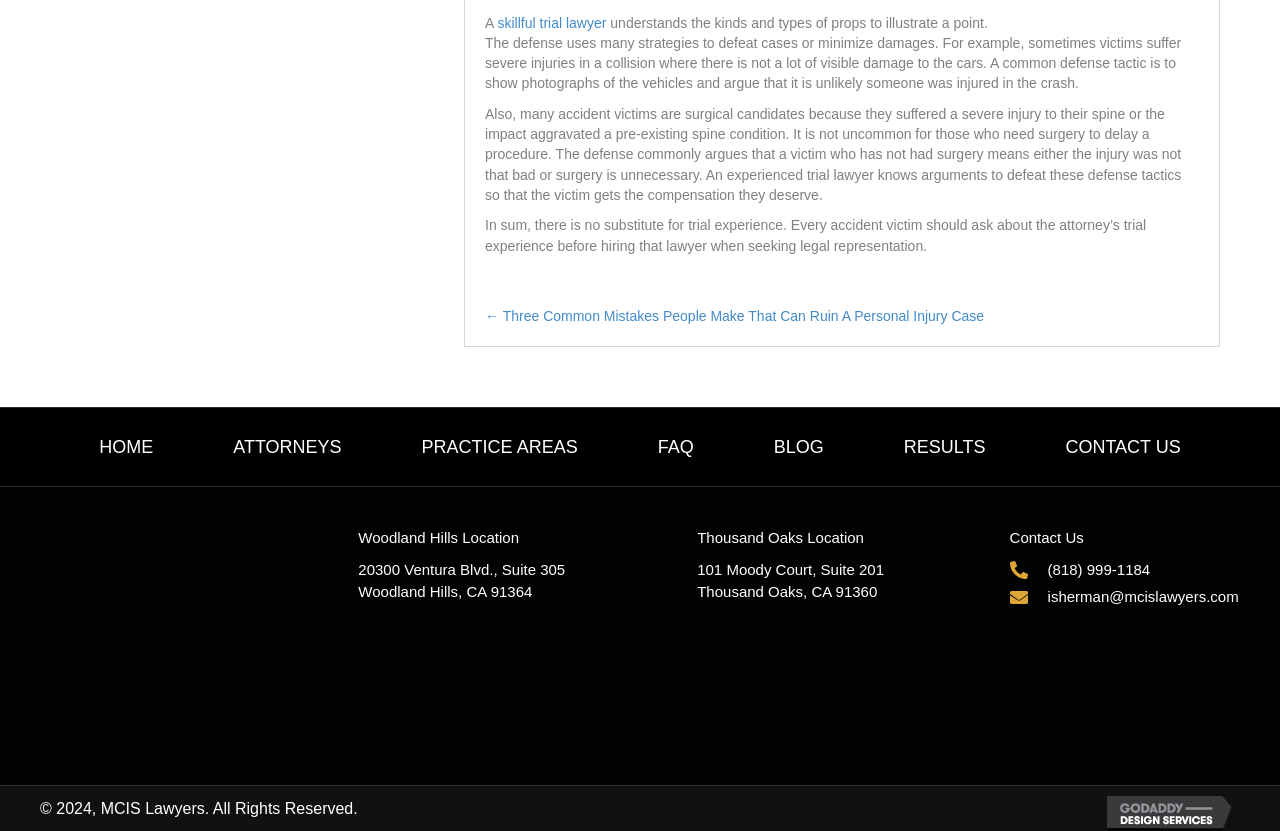What is the phone number to contact the law firm?
From the image, respond using a single word or phrase.

(818) 999-1184